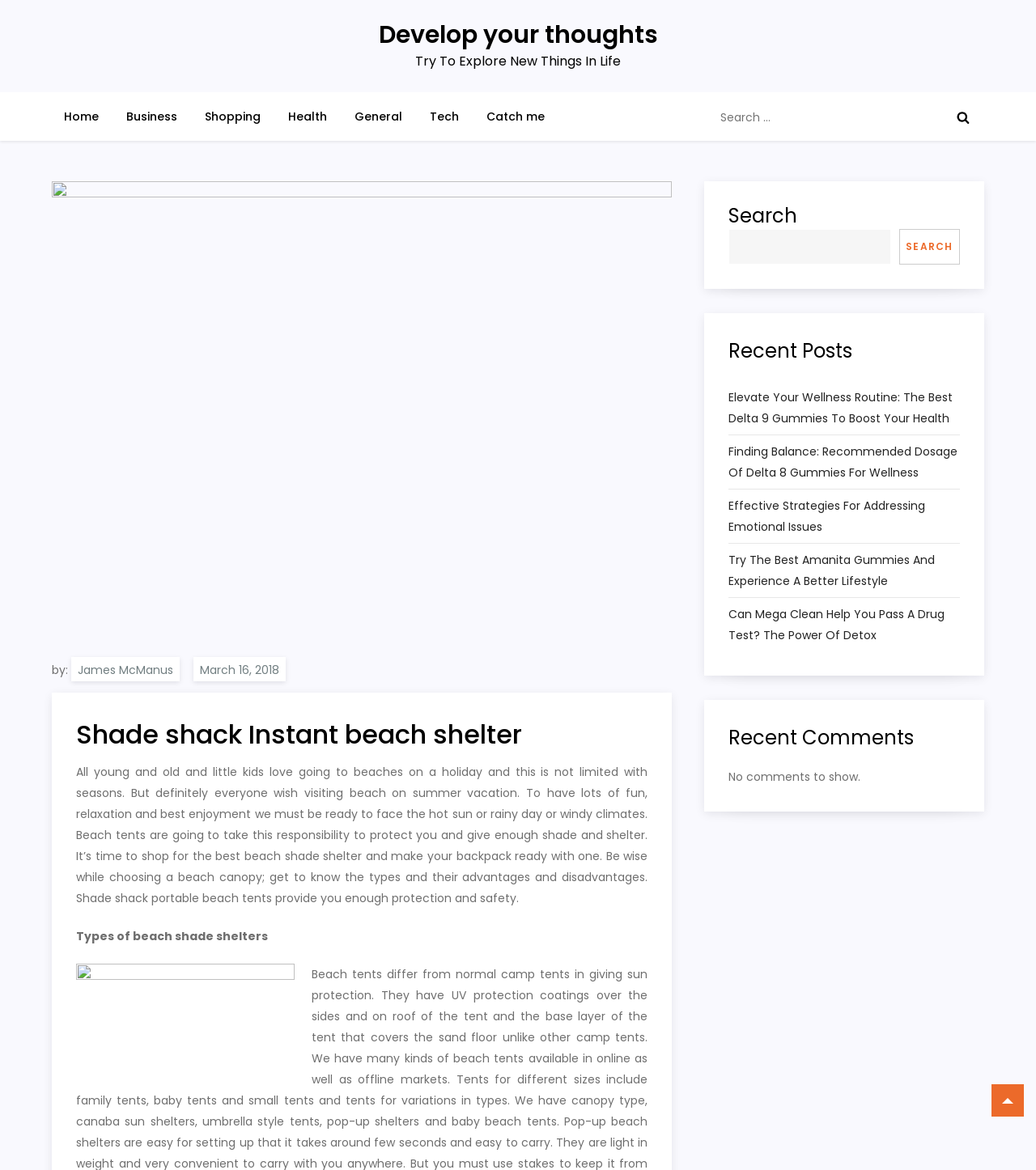Determine the bounding box coordinates of the clickable element necessary to fulfill the instruction: "Search for something". Provide the coordinates as four float numbers within the 0 to 1 range, i.e., [left, top, right, bottom].

[0.688, 0.08, 0.95, 0.121]